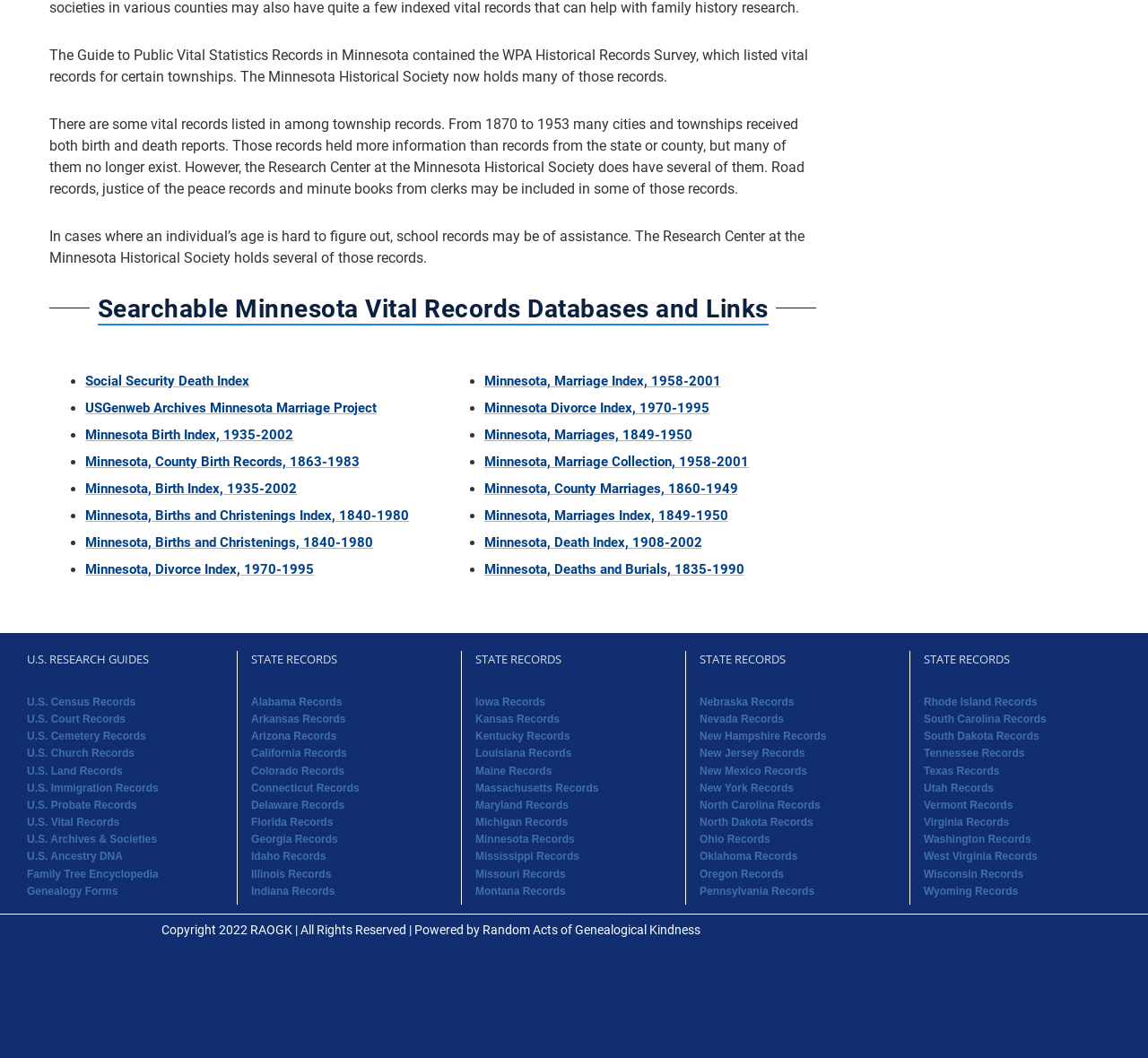Please pinpoint the bounding box coordinates for the region I should click to adhere to this instruction: "View Alabama Records".

[0.219, 0.657, 0.298, 0.669]